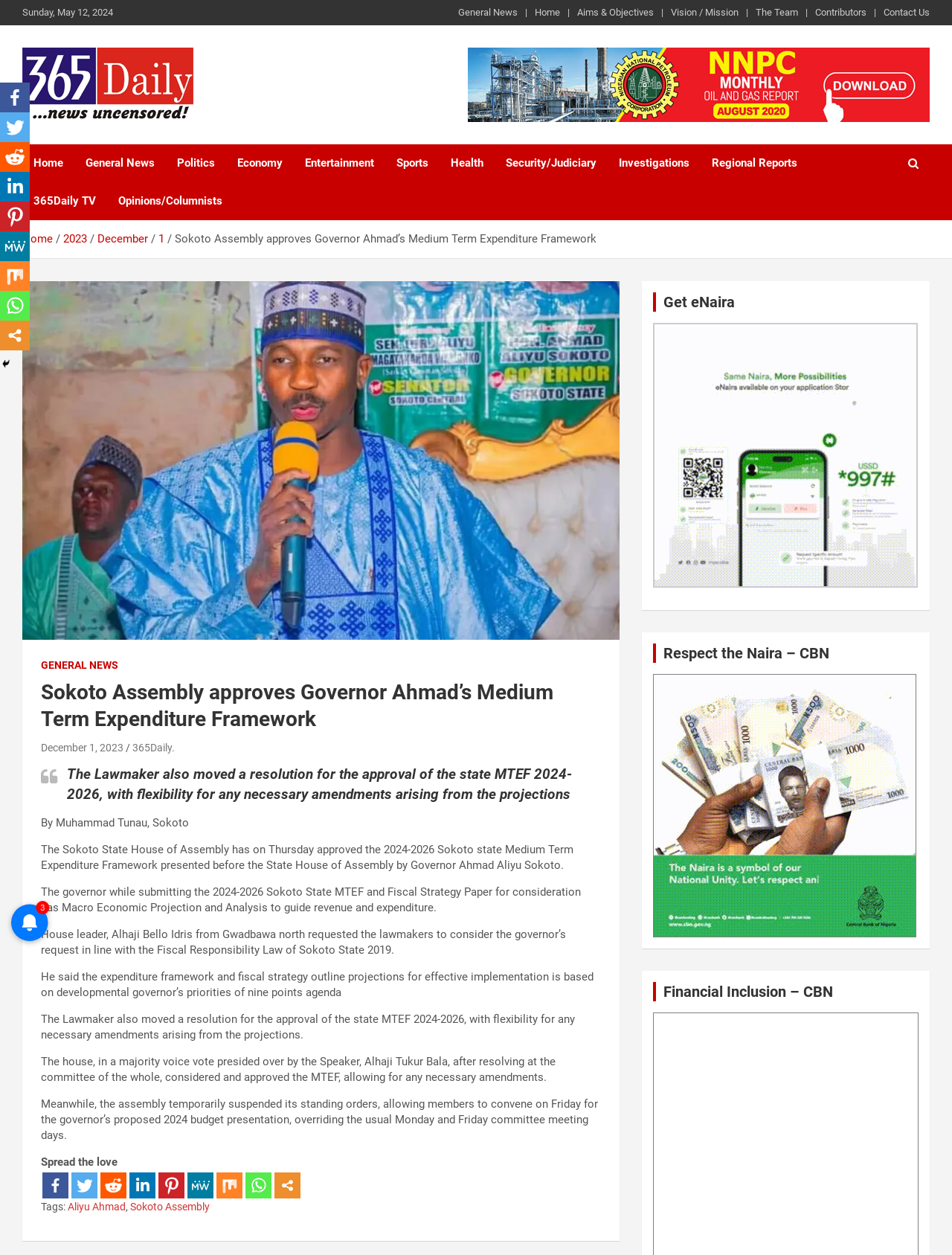Respond with a single word or phrase to the following question: What is the name of the state mentioned in the article?

Sokoto